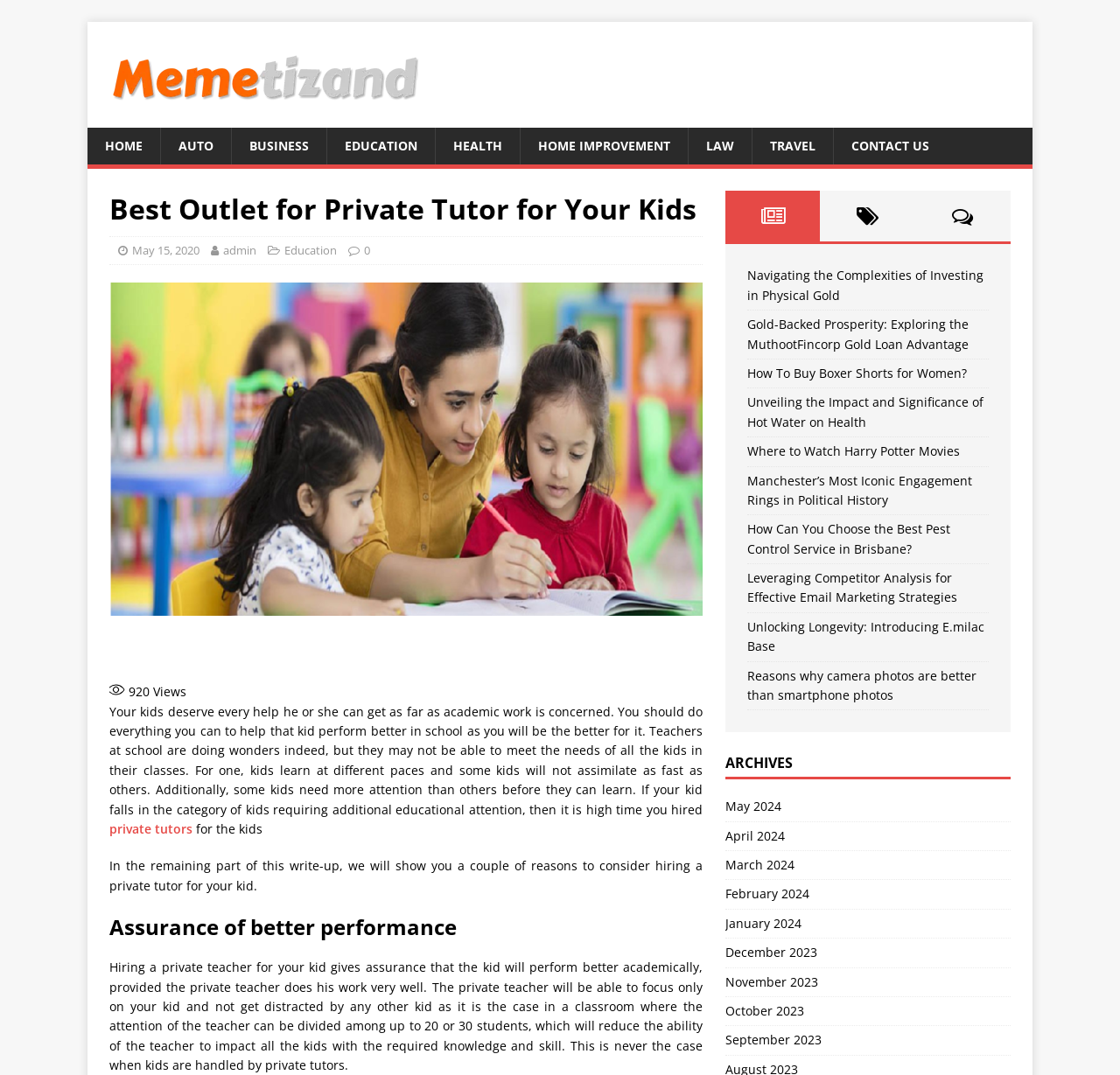Using the description "Unlocking Longevity: Introducing E.milac Base", predict the bounding box of the relevant HTML element.

[0.667, 0.575, 0.879, 0.609]